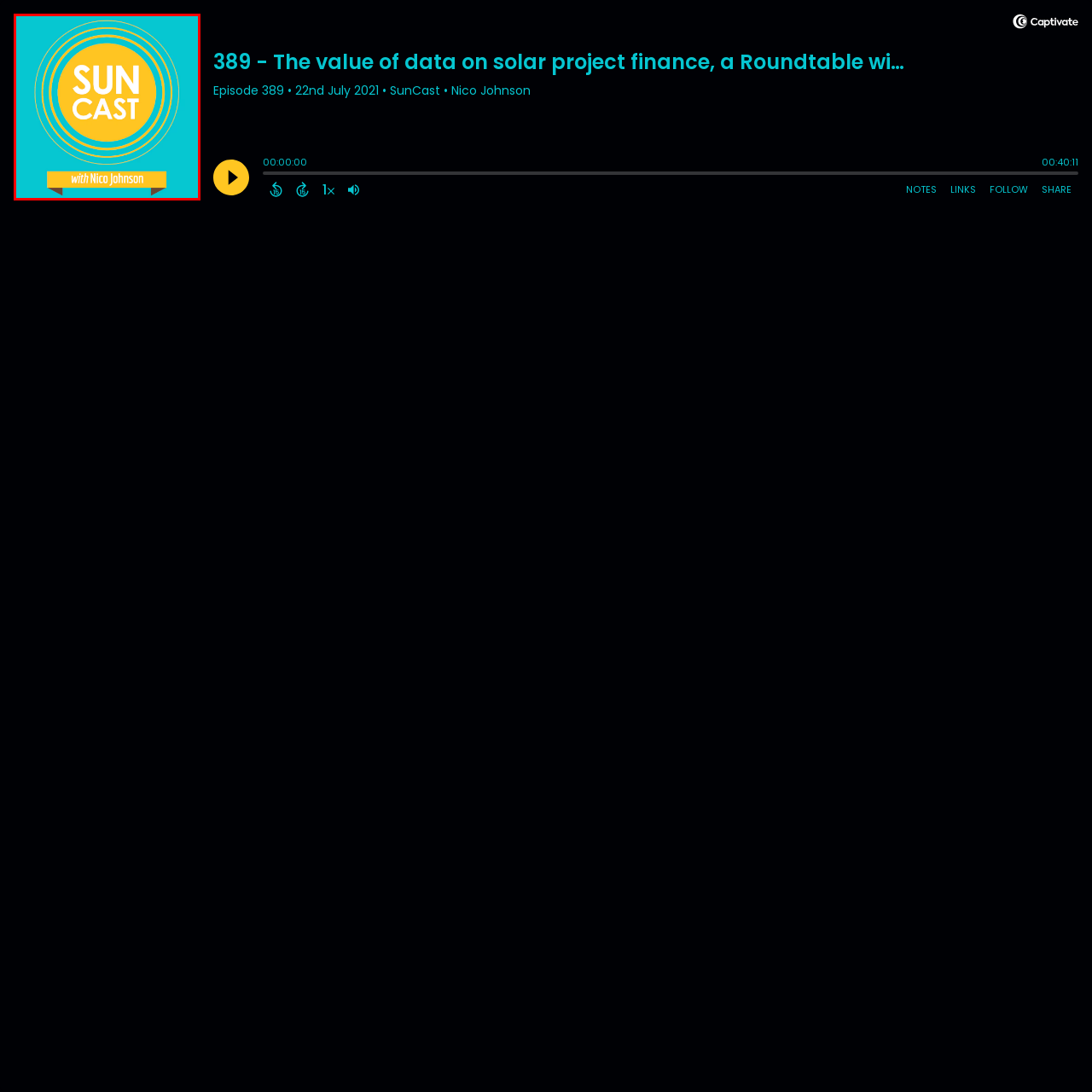Concentrate on the image inside the red frame and provide a detailed response to the subsequent question, utilizing the visual information from the image: 
What is the shape surrounding the central text?

The shape surrounding the central text is concentric circles, which gives a sense of radiance and energy.